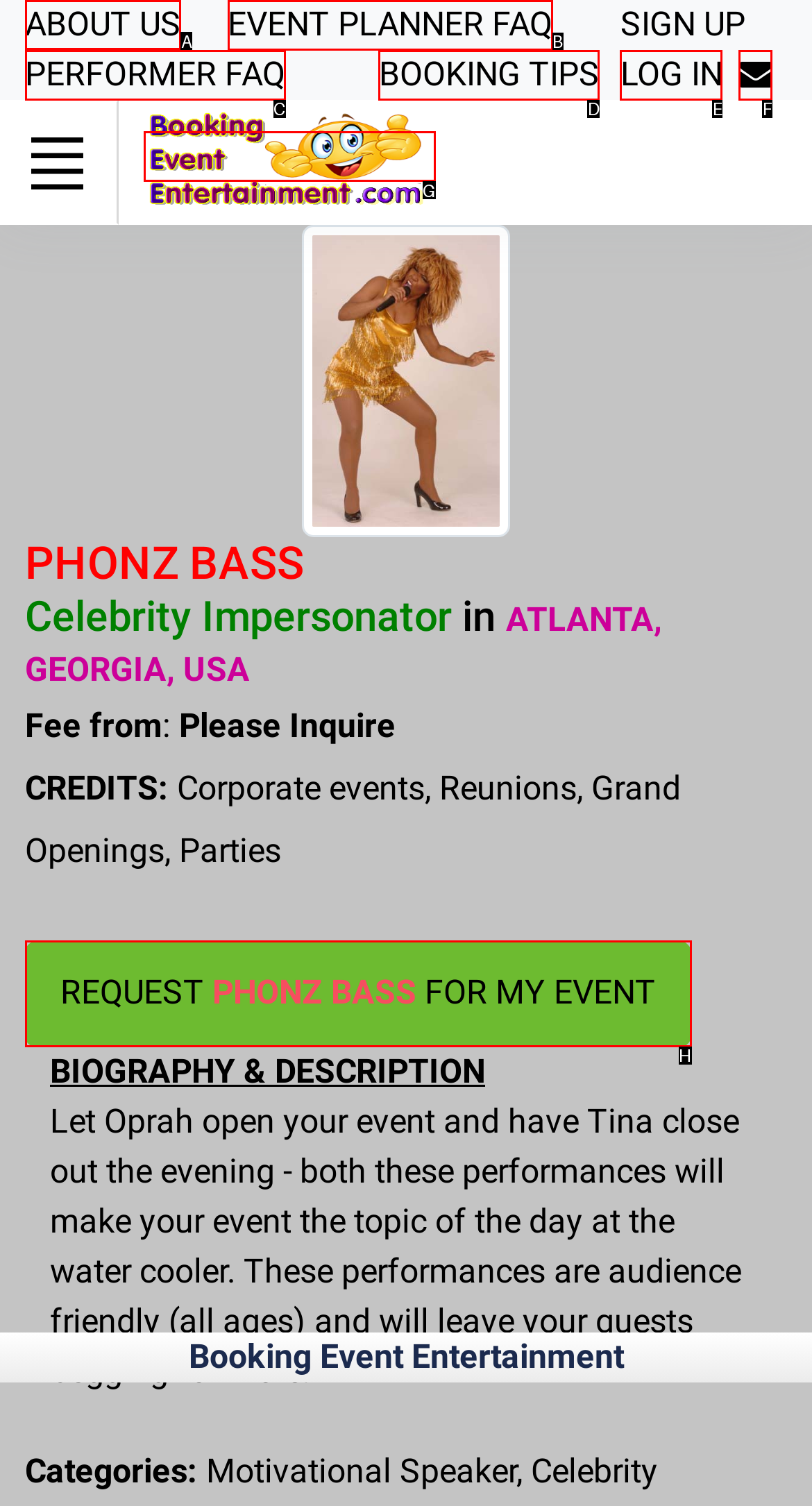Tell me the letter of the correct UI element to click for this instruction: Click on ABOUT US. Answer with the letter only.

A